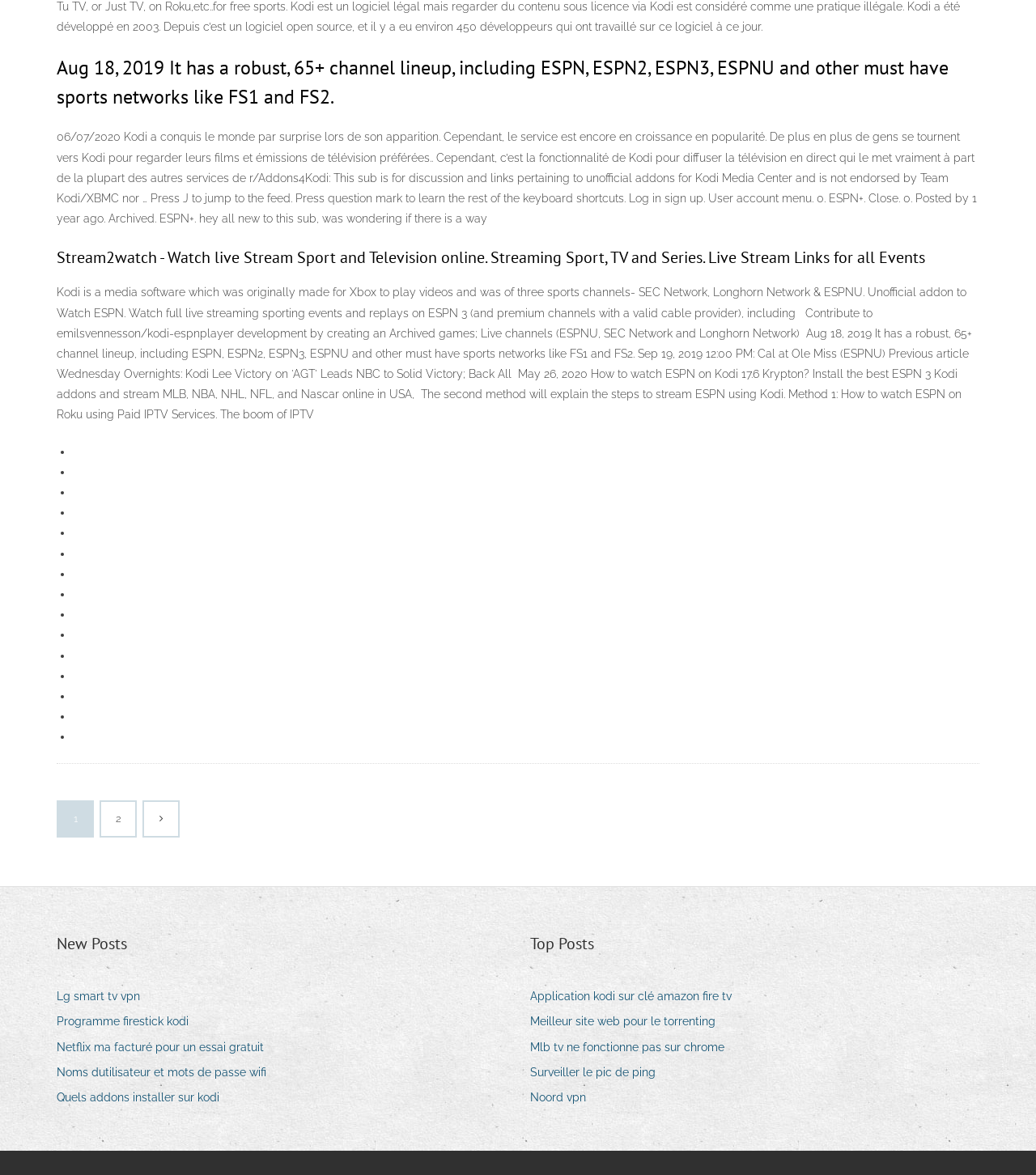Identify the bounding box coordinates for the UI element that matches this description: "Lg smart tv vpn".

[0.055, 0.839, 0.147, 0.858]